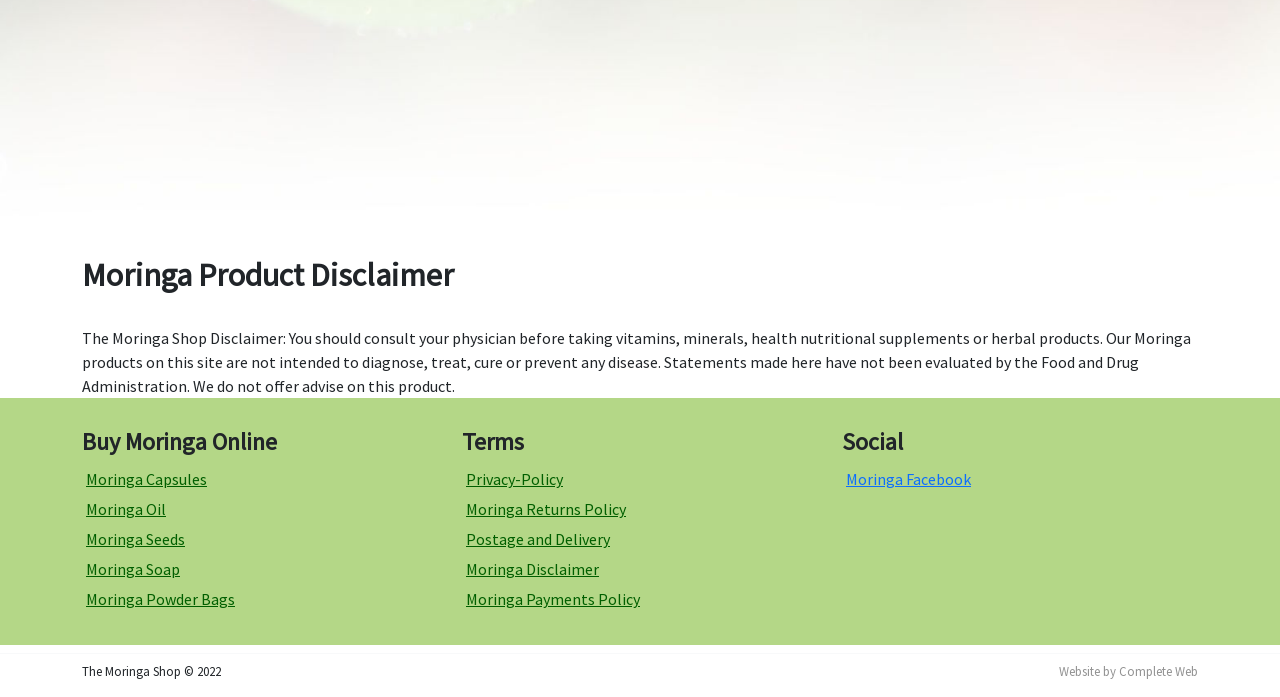Based on the description "Website by Complete Web", find the bounding box of the specified UI element.

[0.827, 0.951, 0.936, 0.974]